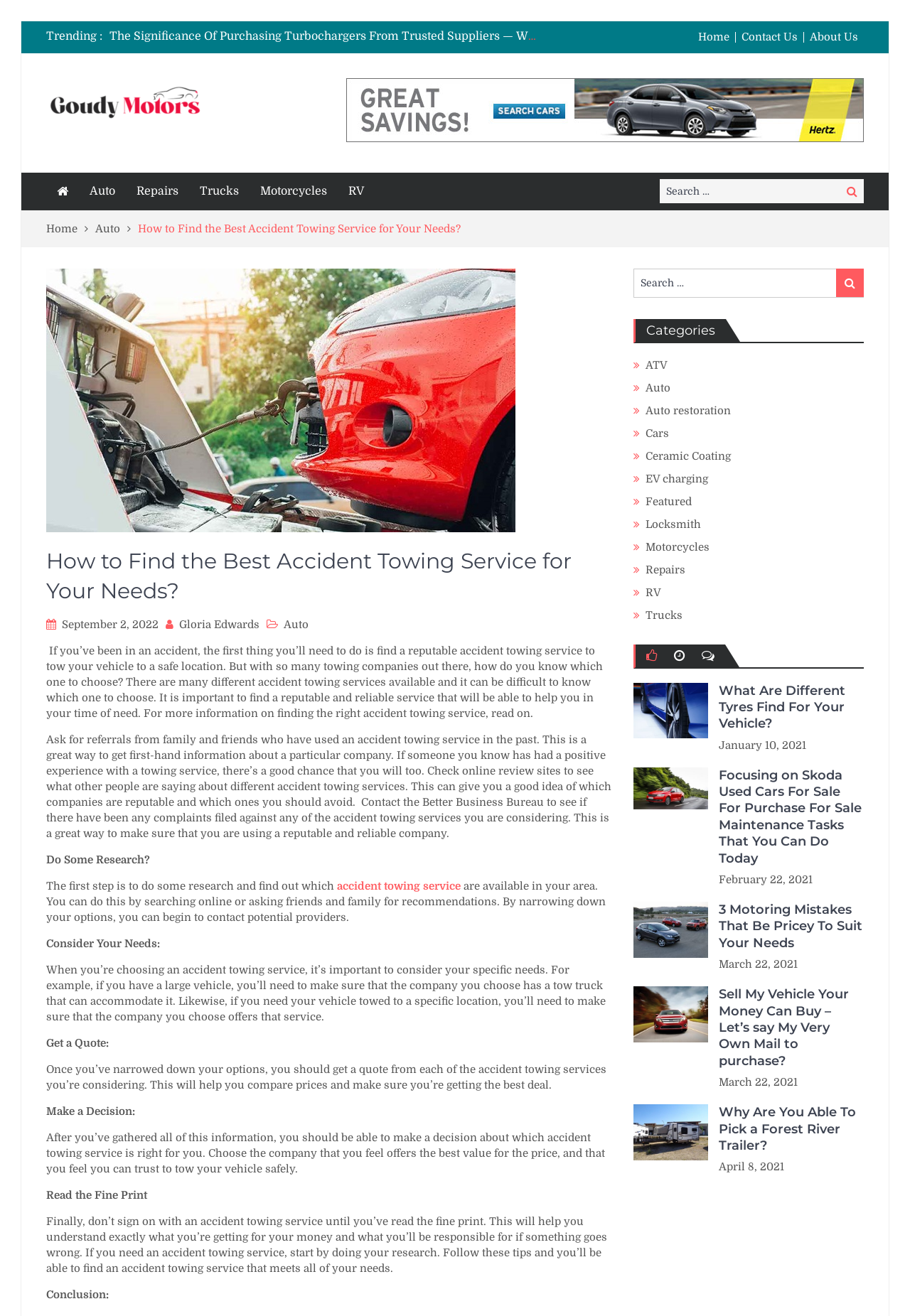How can you find out if an accident towing service is reputable?
Please provide a comprehensive answer based on the visual information in the image.

You can find out if an accident towing service is reputable by checking online review sites to see what other people are saying about different accident towing services. This can give you a good idea of which companies are reputable and which ones you should avoid.